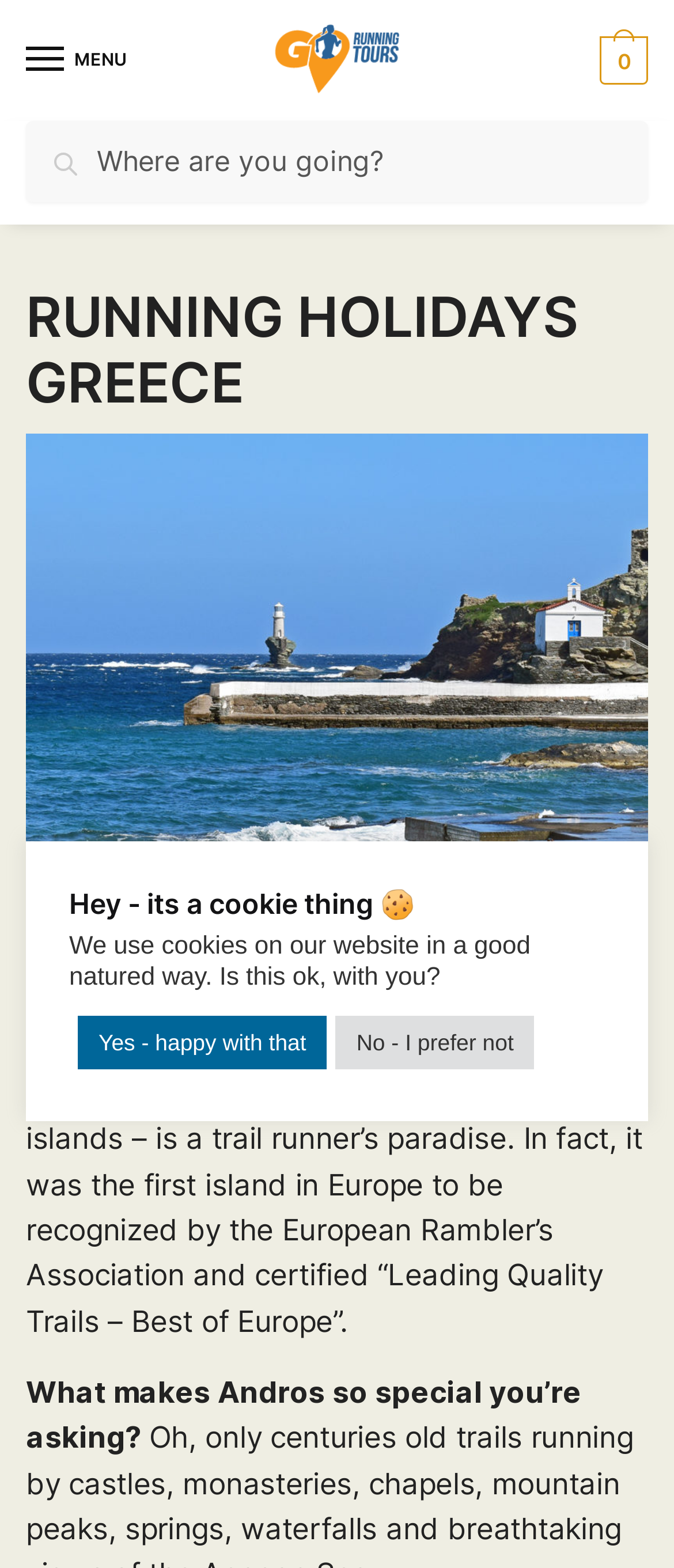Using the provided description: "MENU", find the bounding box coordinates of the corresponding UI element. The output should be four float numbers between 0 and 1, in the format [left, top, right, bottom].

[0.038, 0.022, 0.192, 0.055]